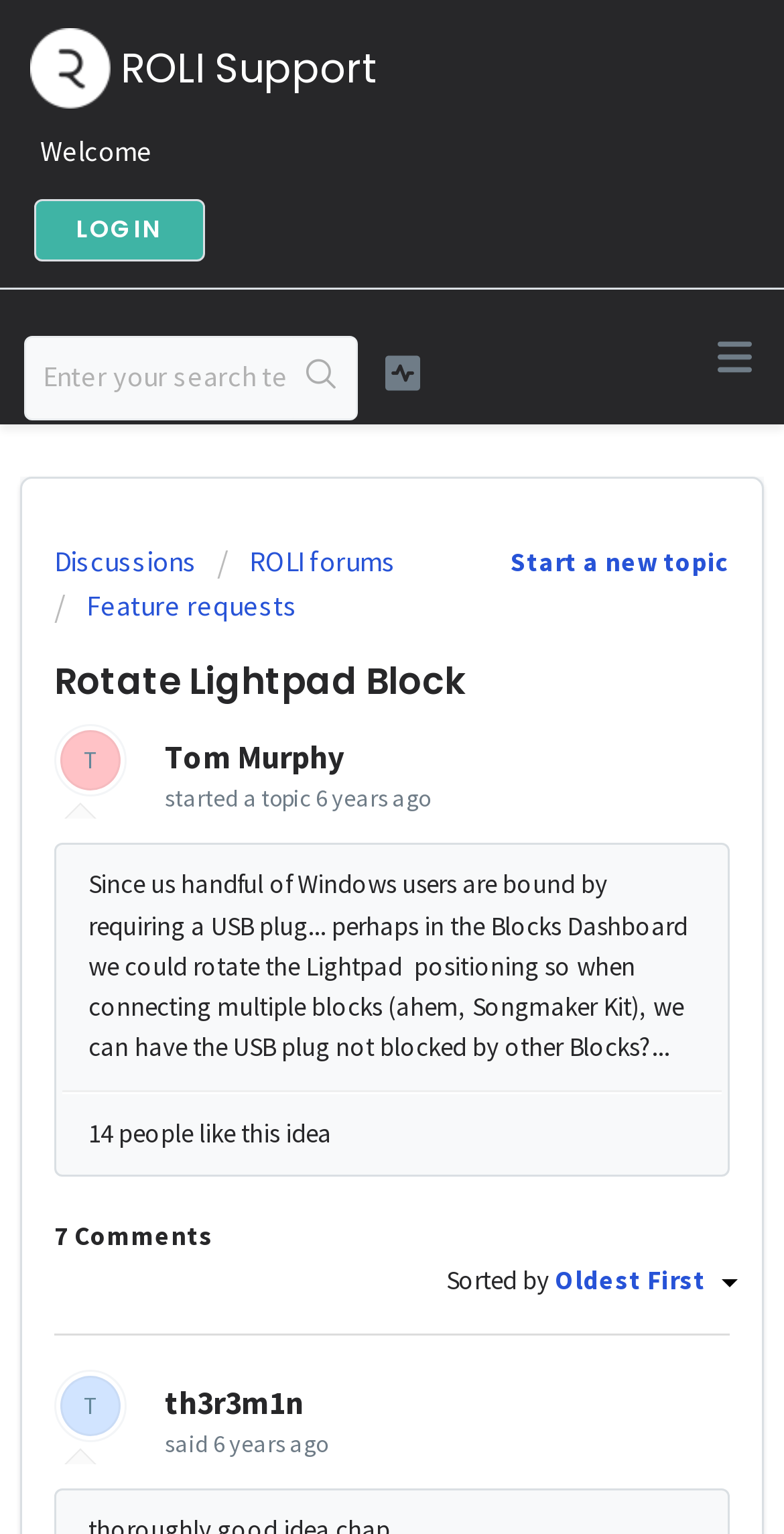What is the date of the latest comment?
Please answer the question with a single word or phrase, referencing the image.

Tue, 8 May, 2018 at 6:58 PM